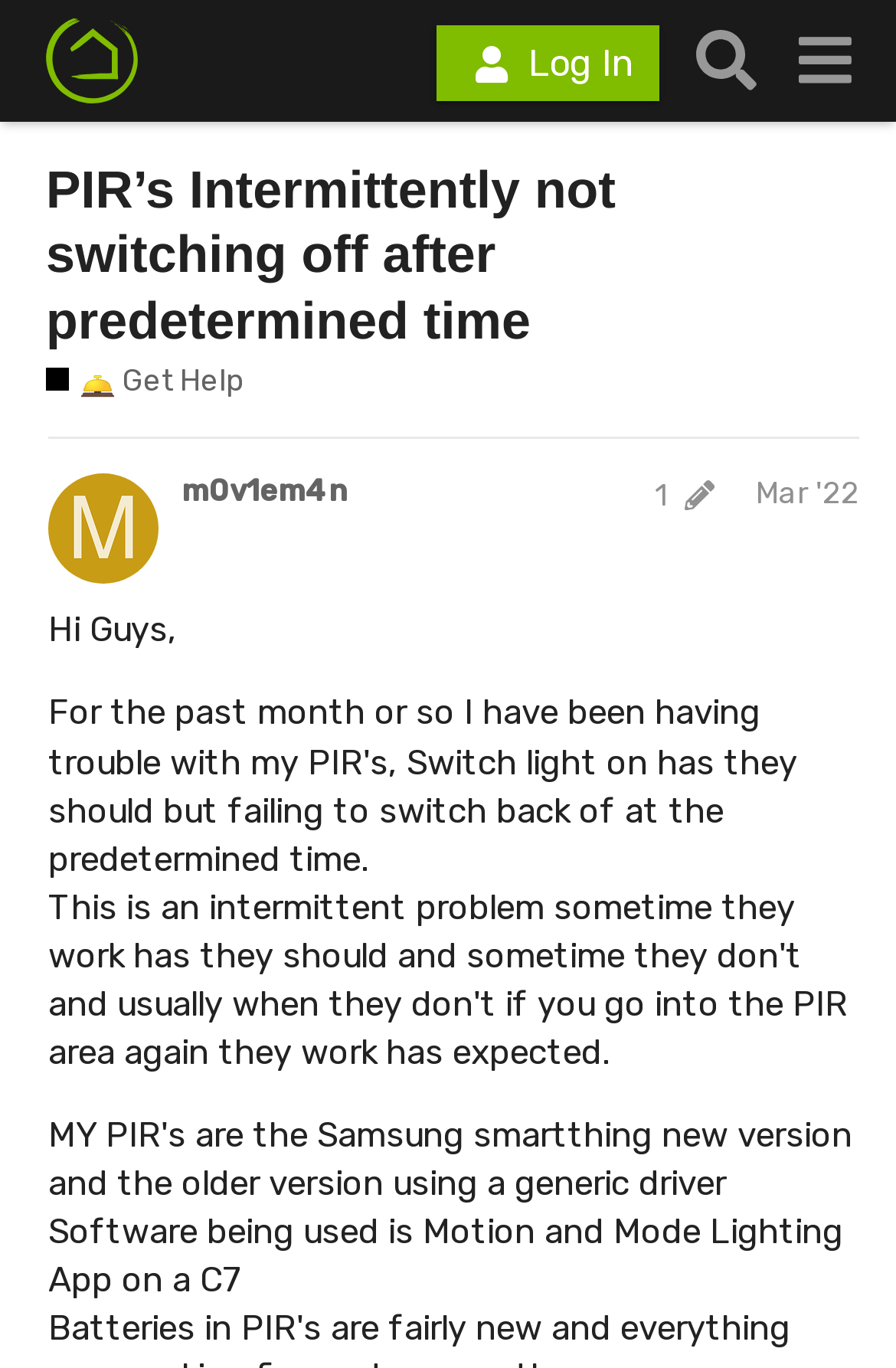Determine the bounding box coordinates for the element that should be clicked to follow this instruction: "Click on the user profile link". The coordinates should be given as four float numbers between 0 and 1, in the format [left, top, right, bottom].

[0.203, 0.347, 0.39, 0.373]